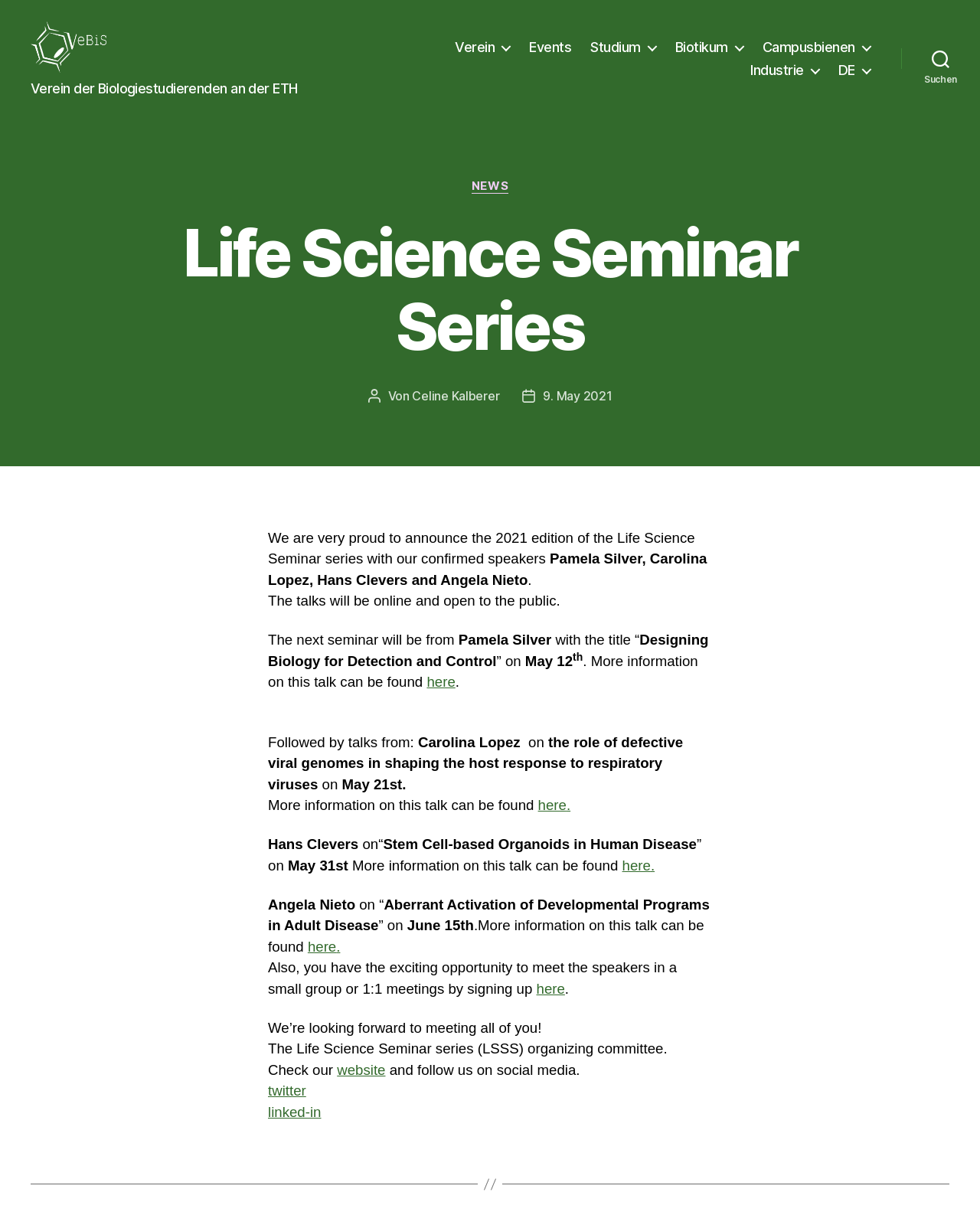Identify the bounding box coordinates of the element that should be clicked to fulfill this task: "Click on the VeBiS link". The coordinates should be provided as four float numbers between 0 and 1, i.e., [left, top, right, bottom].

[0.031, 0.018, 0.136, 0.074]